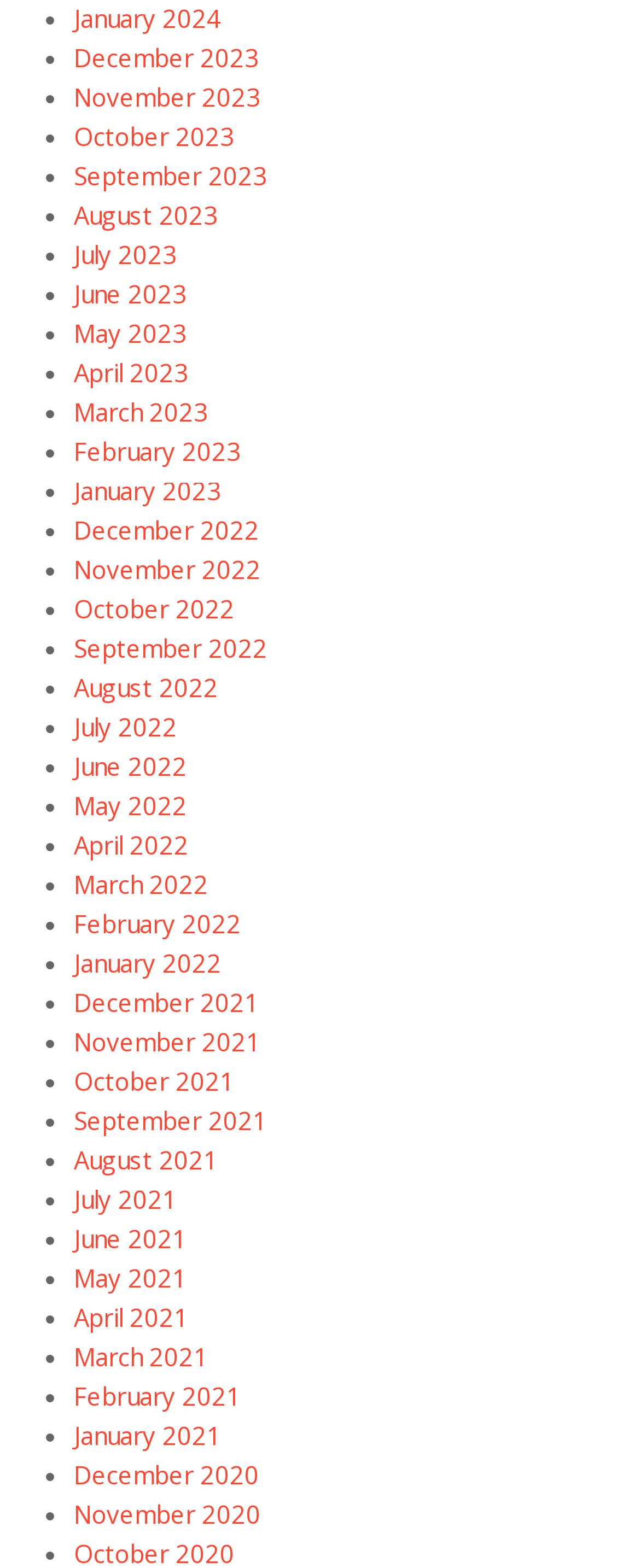Are the months listed in chronological order?
Use the screenshot to answer the question with a single word or phrase.

Yes